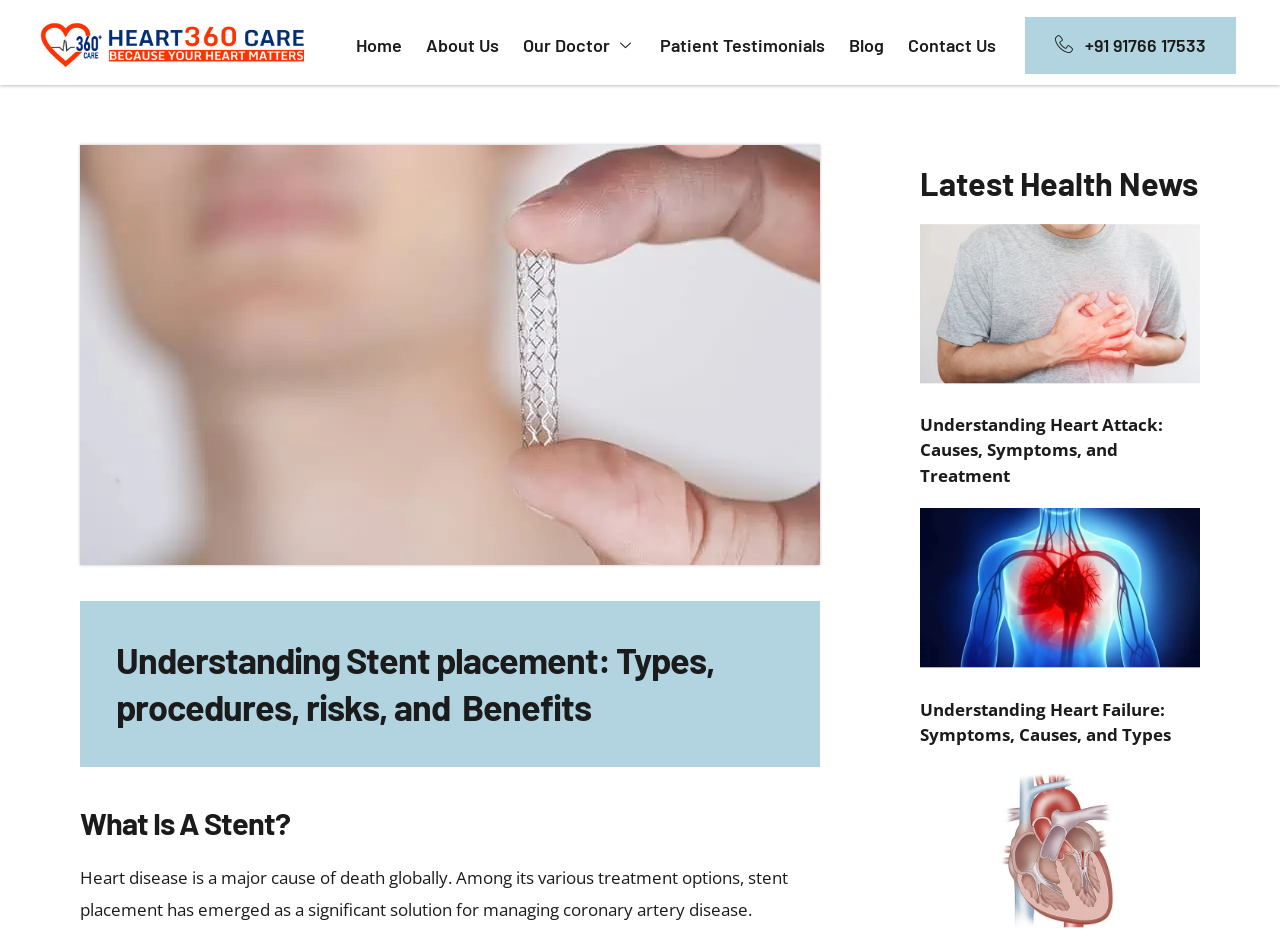Find the bounding box coordinates of the clickable element required to execute the following instruction: "Learn about 'Understanding Stent placement: Types, procedures, risks, and Benefits'". Provide the coordinates as four float numbers between 0 and 1, i.e., [left, top, right, bottom].

[0.062, 0.641, 0.641, 0.817]